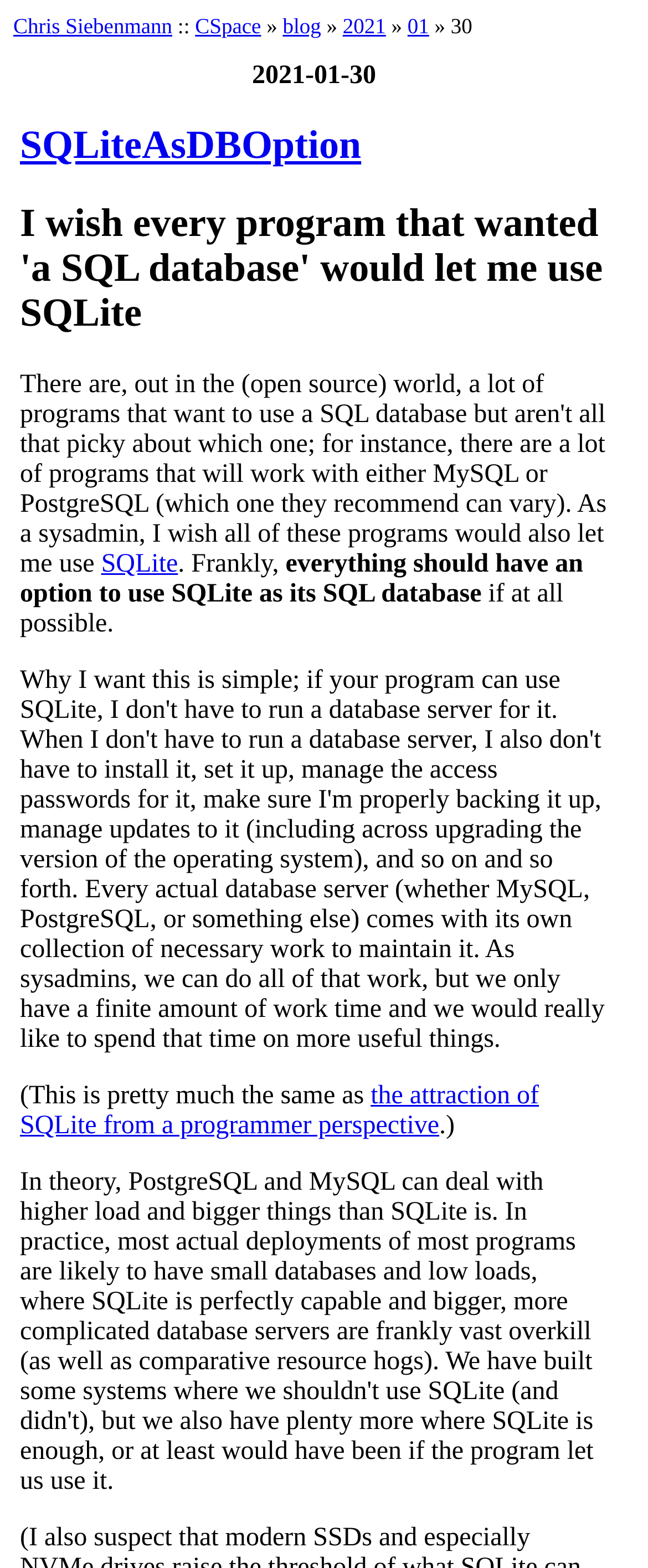Generate a comprehensive description of the contents of the webpage.

The webpage is a blog post titled "SQLiteAsDBOption" on Chris's Wiki. At the top left, there is a navigation menu with links to "Chris Siebenmann", "CSpace", "blog", "2021", "01", and "30". These links are arranged horizontally, with the "»" symbol separating each link.

Below the navigation menu, there is a date "2021-01-30" displayed prominently. The main content of the blog post starts with a heading "SQLiteAsDBOption", which is followed by a link to the same title. 

The blog post discusses the idea that every program that wants a SQL database should let users use SQLite. The text is divided into several paragraphs, with links to relevant terms like "SQLite" and a related concept "the attraction of SQLite from a programmer perspective". The paragraphs are arranged vertically, with the text flowing from top to bottom.